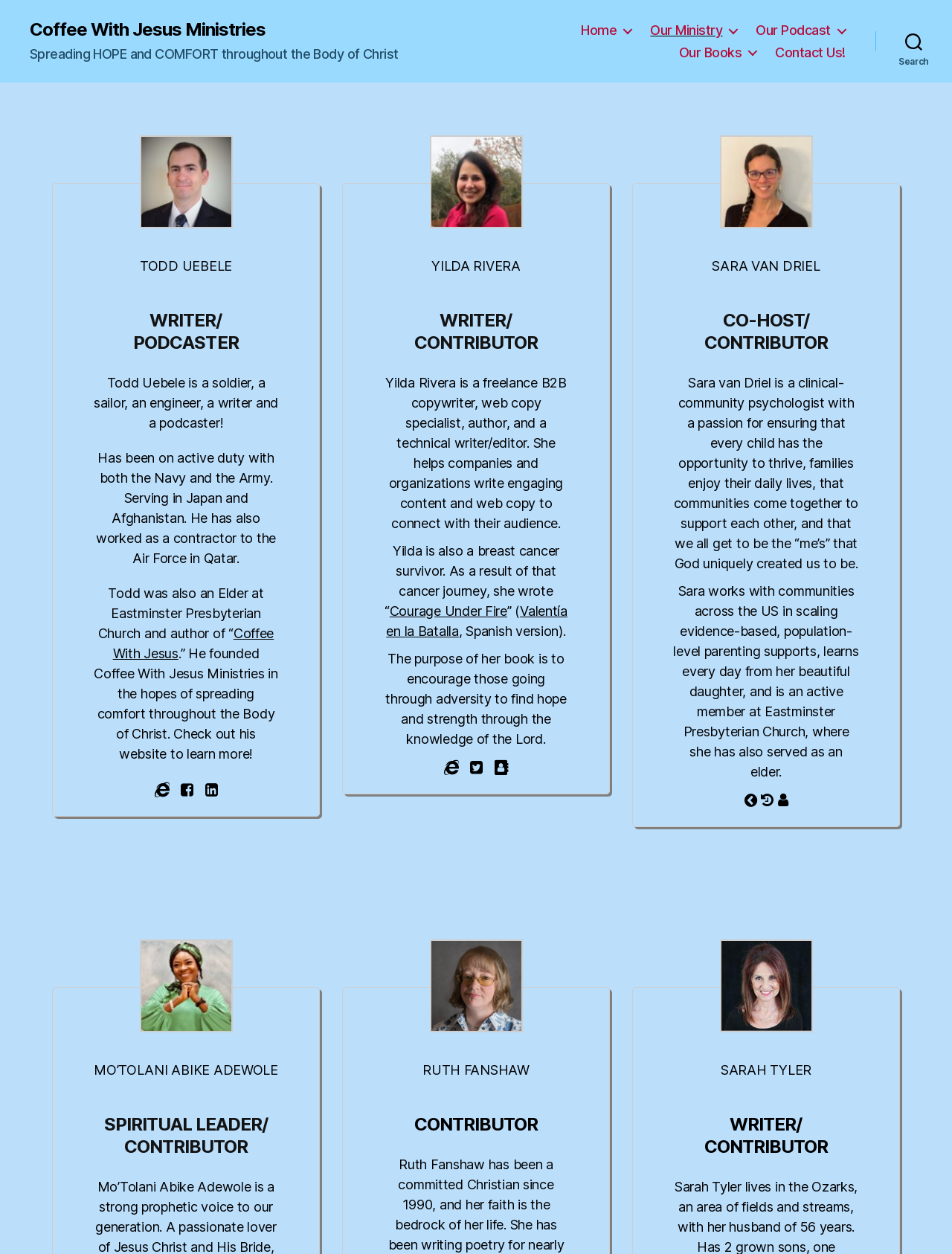Identify the coordinates of the bounding box for the element described below: "Our Ministry". Return the coordinates as four float numbers between 0 and 1: [left, top, right, bottom].

[0.683, 0.018, 0.775, 0.031]